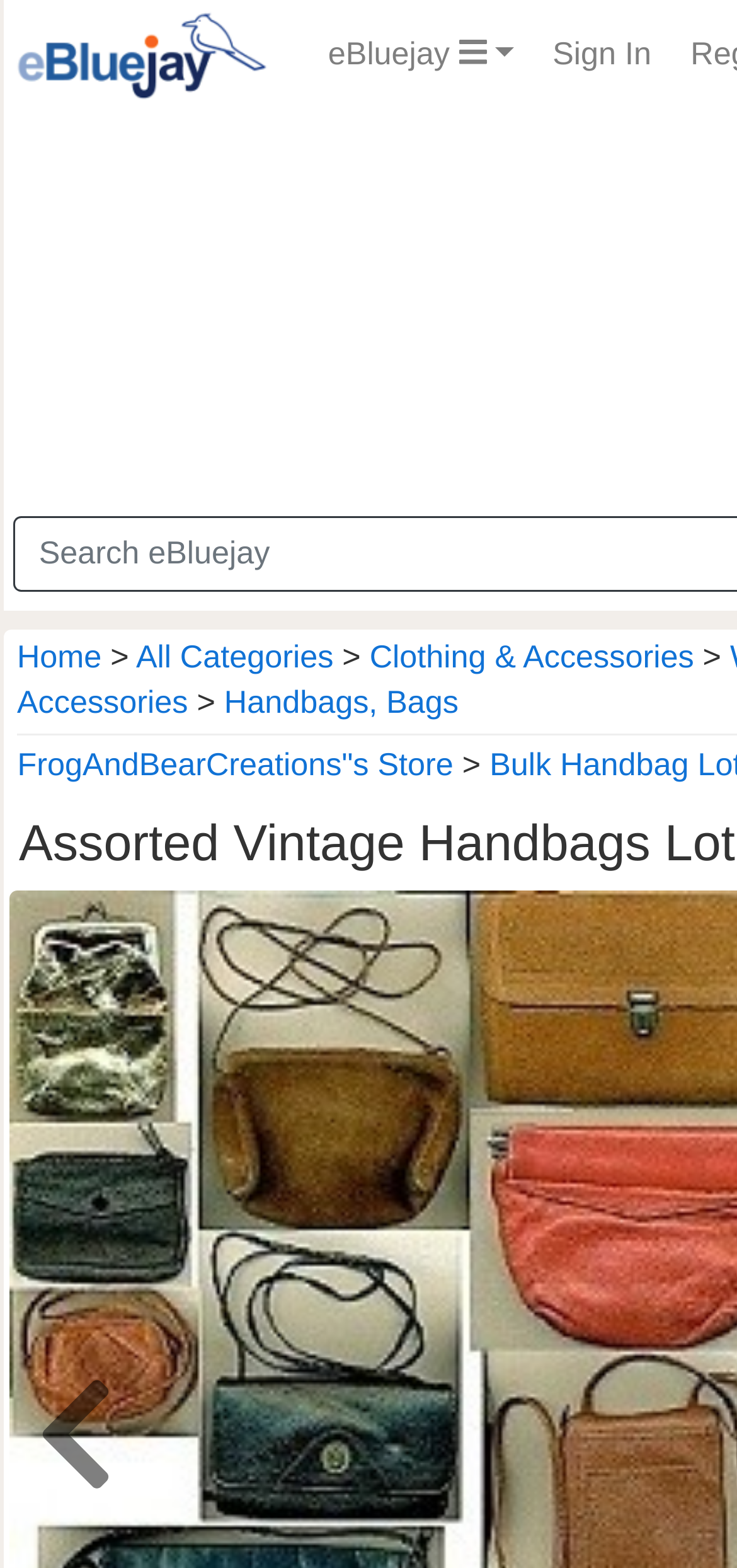Using the details in the image, give a detailed response to the question below:
What is the name of the online marketplace?

I found the answer by looking at the top-left corner of the webpage, where there is a link with the text 'eBluejay Online Marketplace'. The 'eBluejay' part is the name of the online marketplace.